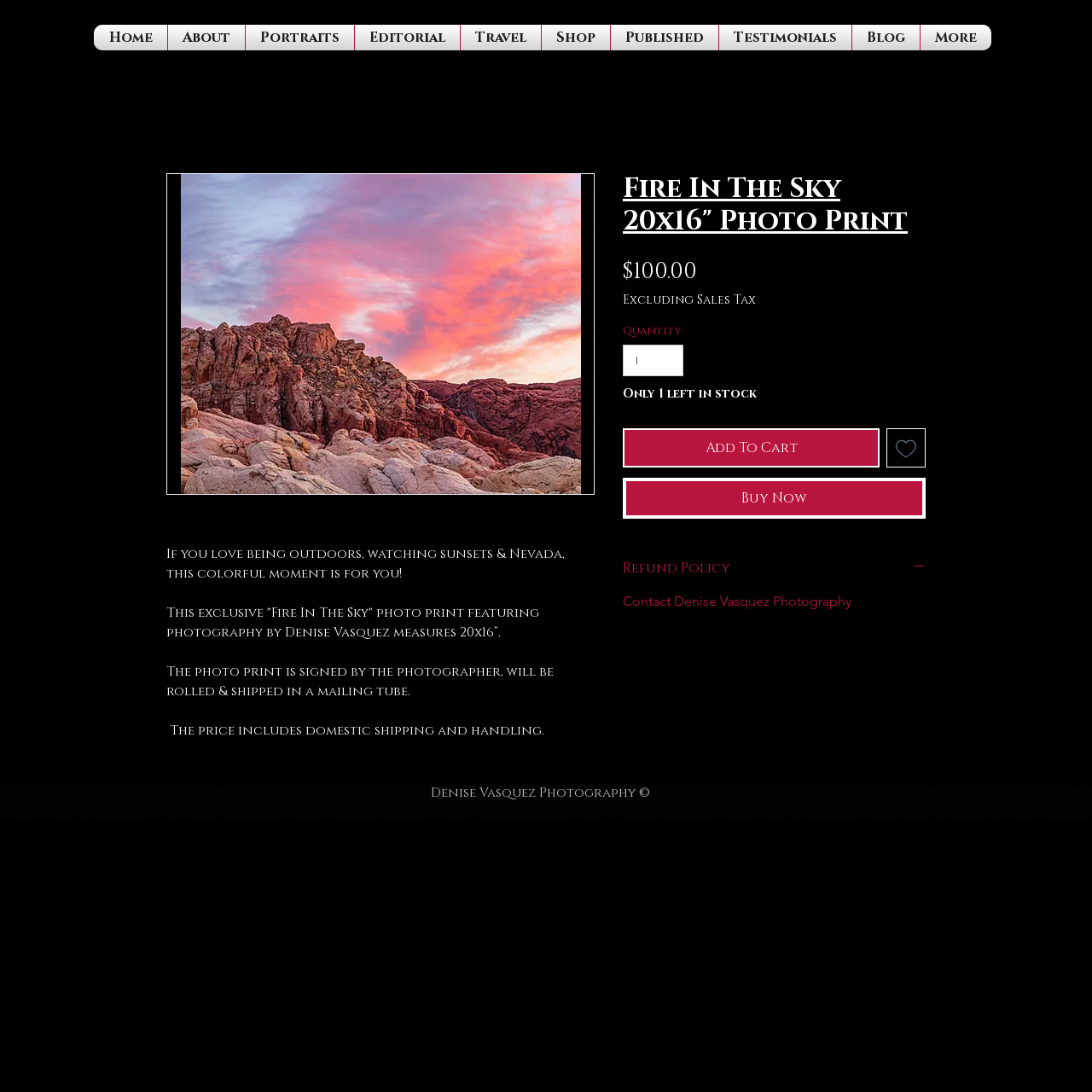Please find the bounding box coordinates of the element that must be clicked to perform the given instruction: "Add the photo print to cart". The coordinates should be four float numbers from 0 to 1, i.e., [left, top, right, bottom].

[0.57, 0.393, 0.805, 0.428]